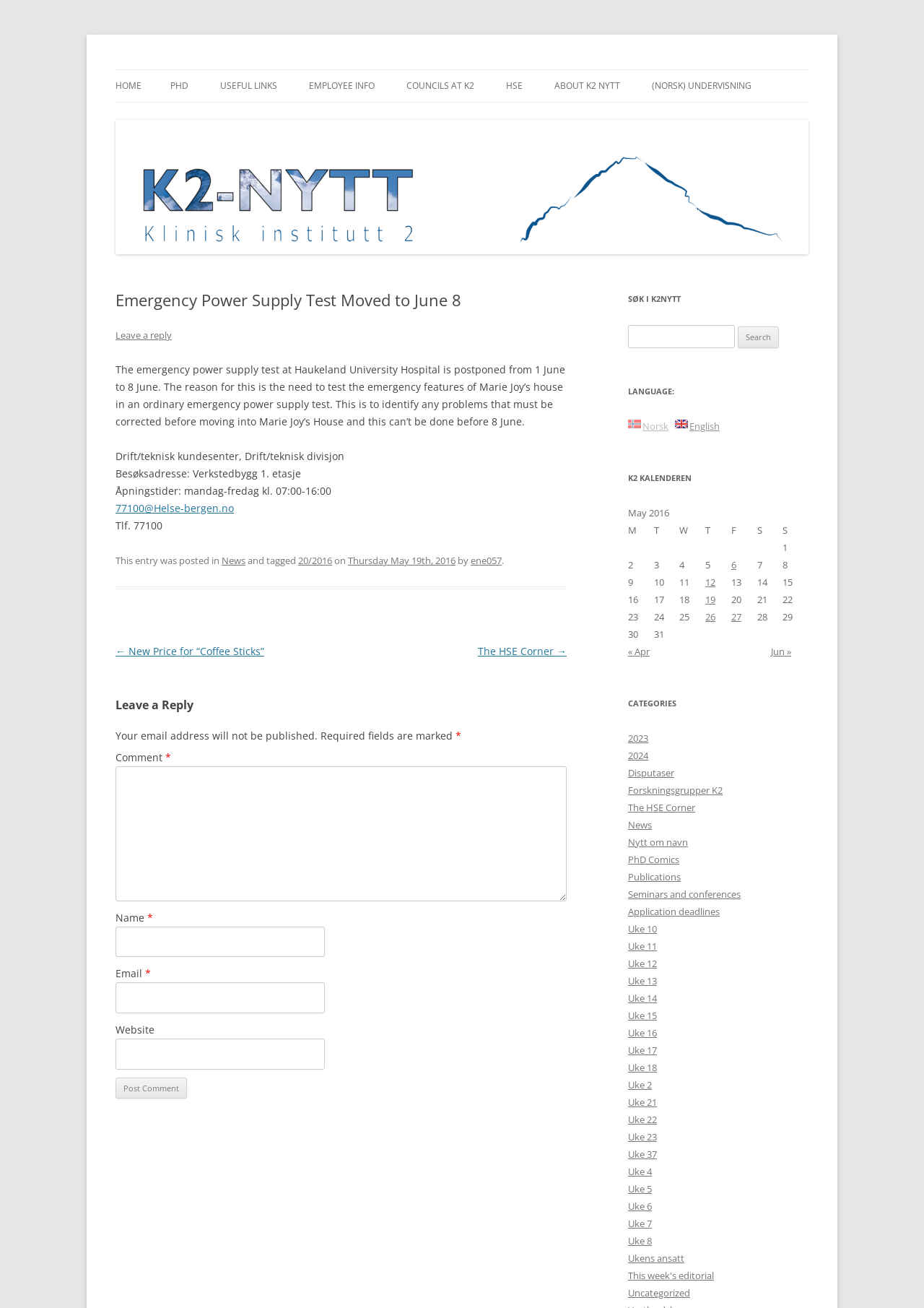Please determine the bounding box coordinates for the element that should be clicked to follow these instructions: "Click on HOME".

[0.125, 0.054, 0.153, 0.078]